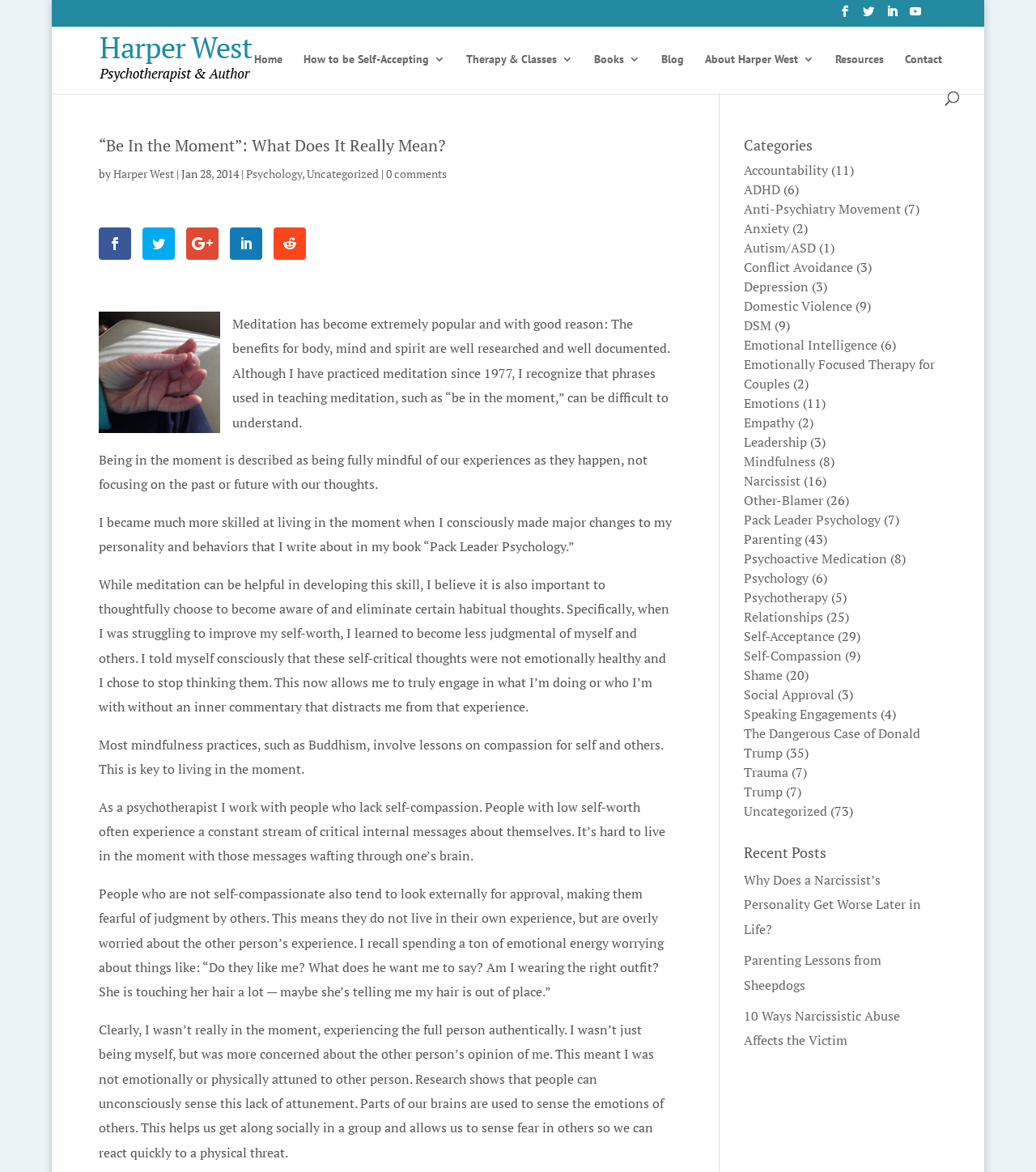Extract the main title from the webpage.

“Be In the Moment”: What Does It Really Mean?